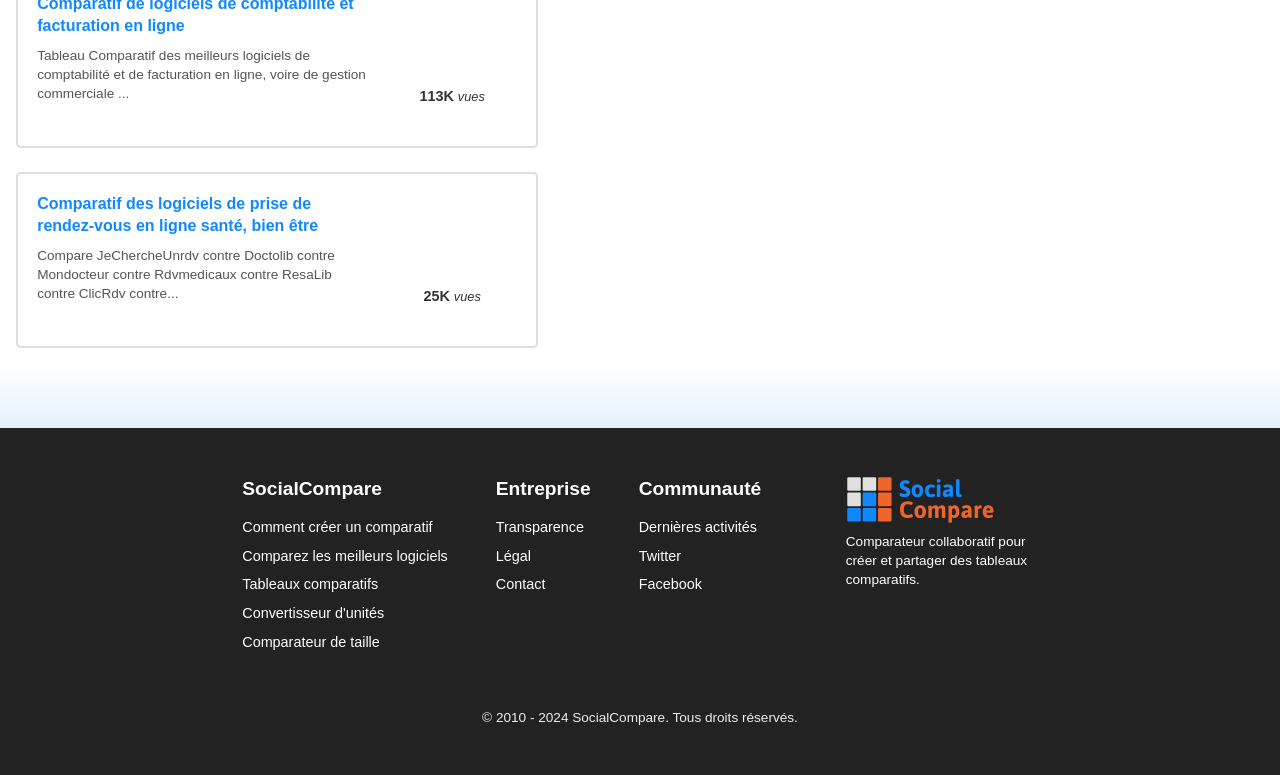Determine the bounding box coordinates of the UI element that matches the following description: "Comparateur de taille". The coordinates should be four float numbers between 0 and 1 in the format [left, top, right, bottom].

[0.189, 0.818, 0.297, 0.839]